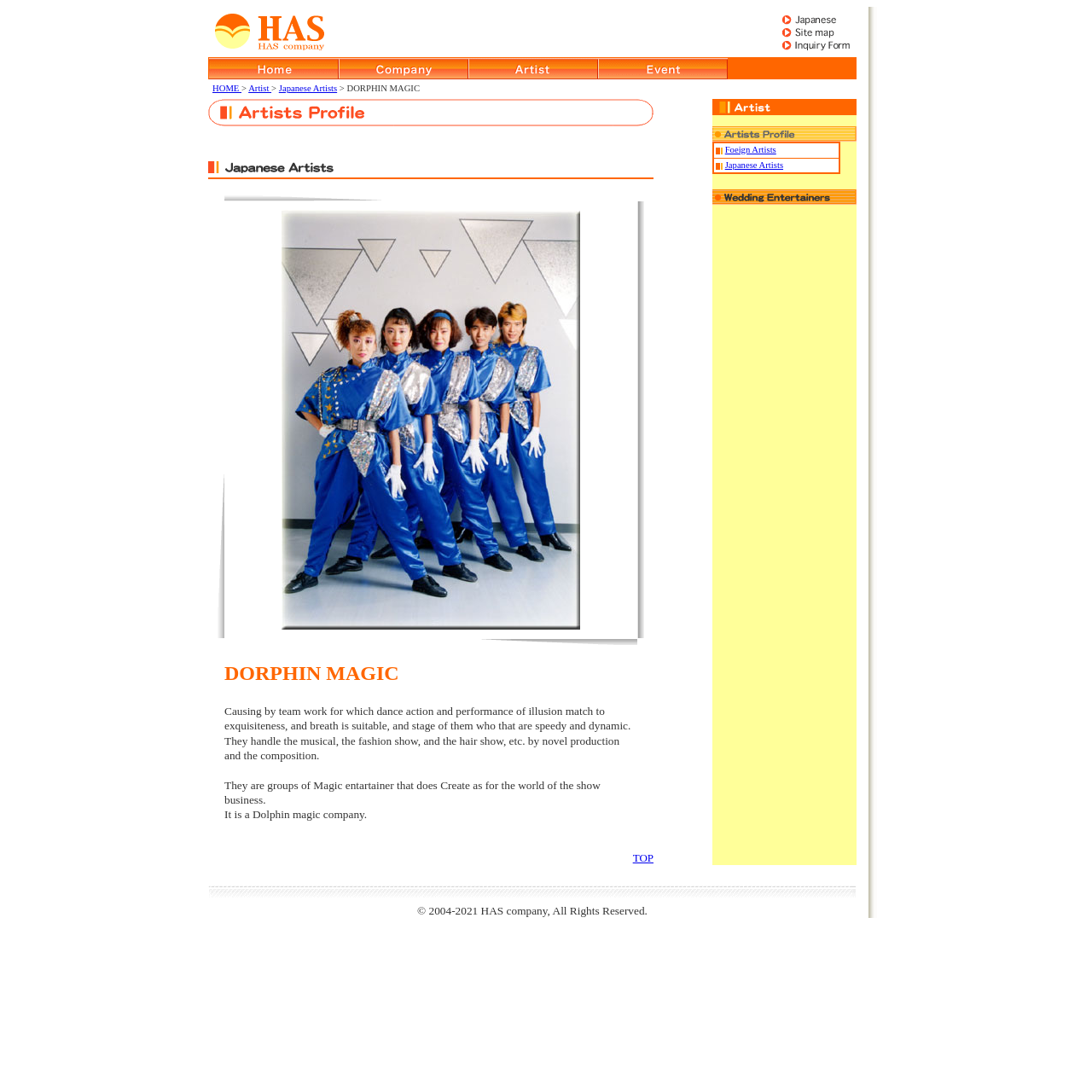Find the bounding box coordinates for the UI element that matches this description: "alt="HAS company" title="HAS company"".

[0.197, 0.035, 0.297, 0.048]